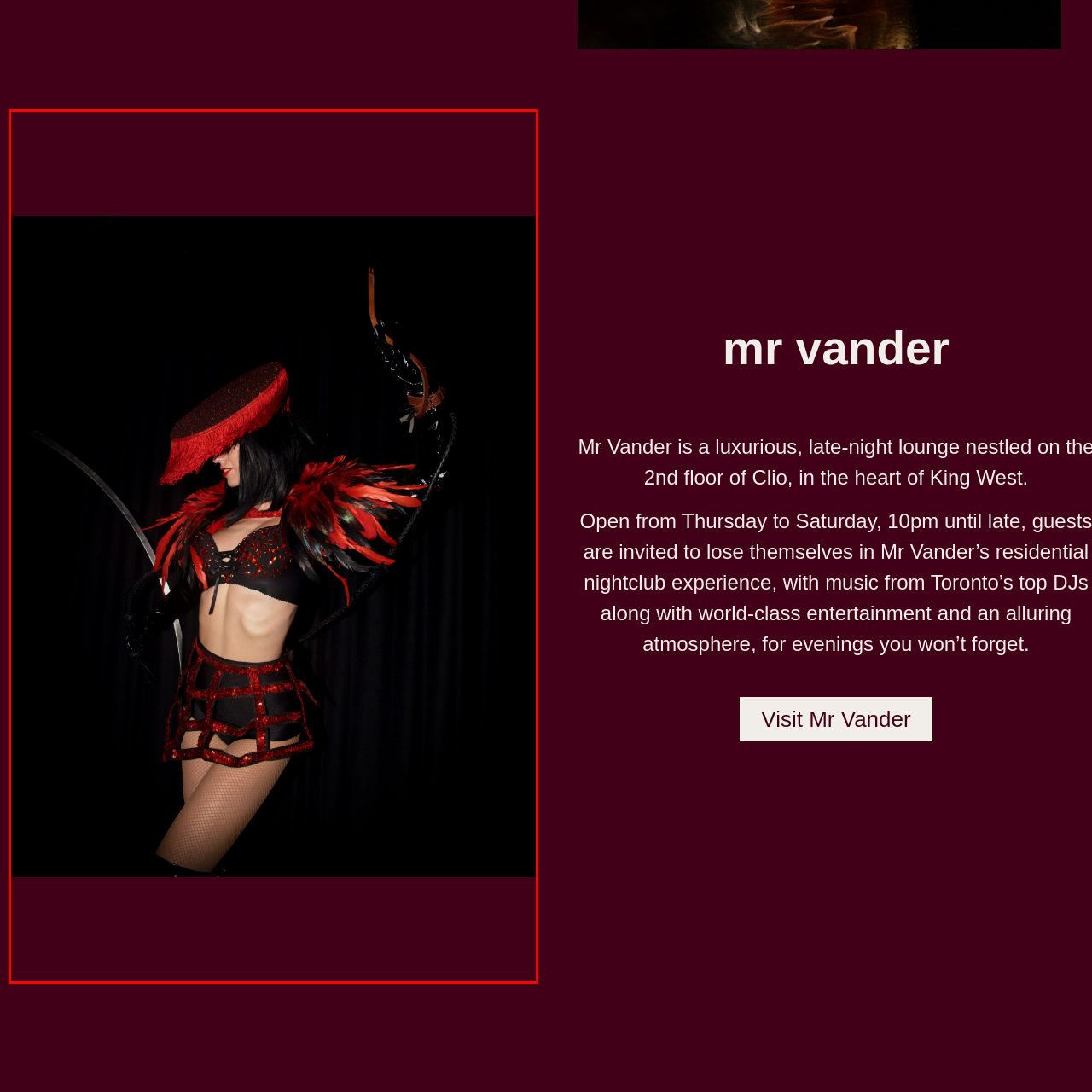What is the purpose of the background in the image?  
Inspect the image within the red boundary and offer a detailed explanation grounded in the visual information present in the image.

The caption notes that the background is dark, which creates a dramatic contrast that draws attention to the performer's figure and costume details, highlighting the overall theatricality of the image.